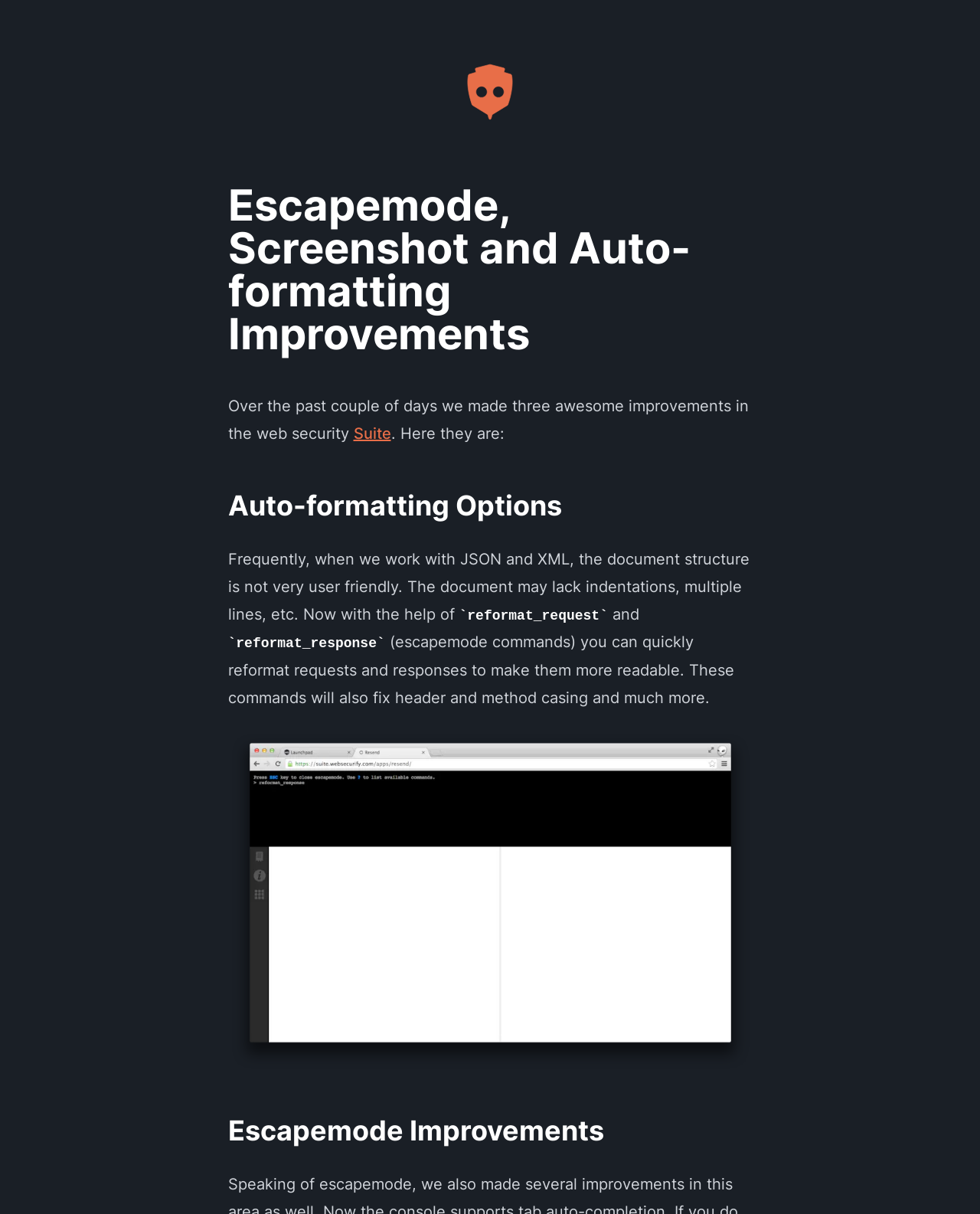Explain in detail what is displayed on the webpage.

The webpage is a blog post titled "Escapemode, Screenshot and Auto-formatting Improvements" on the Websecurify Blog. At the top, there is a link and an image, likely a logo or icon, positioned side by side. Below them, a heading with the same title as the webpage is displayed.

The main content of the blog post is divided into three sections. The first section starts with a paragraph of text describing improvements made to the web security suite. Within this paragraph, there is a link to the "Suite". The second section is headed "Auto-formatting Options" and discusses the challenges of working with JSON and XML documents. This section includes two static text elements, "reformat_request" and "reformat_response", which are likely related to the auto-formatting options. The text also explains how the "escapemode commands" can be used to reformat requests and responses. Below this text, there is an image labeled "Screenshot 01", which is likely an example of the auto-formatting feature.

The third section is headed "Escapemode Improvements" and is positioned below the image. At the bottom of the page, there is an iframe, which may contain additional content or functionality. Overall, the webpage has a total of two images, three headings, and several paragraphs of text, with links and static text elements scattered throughout.